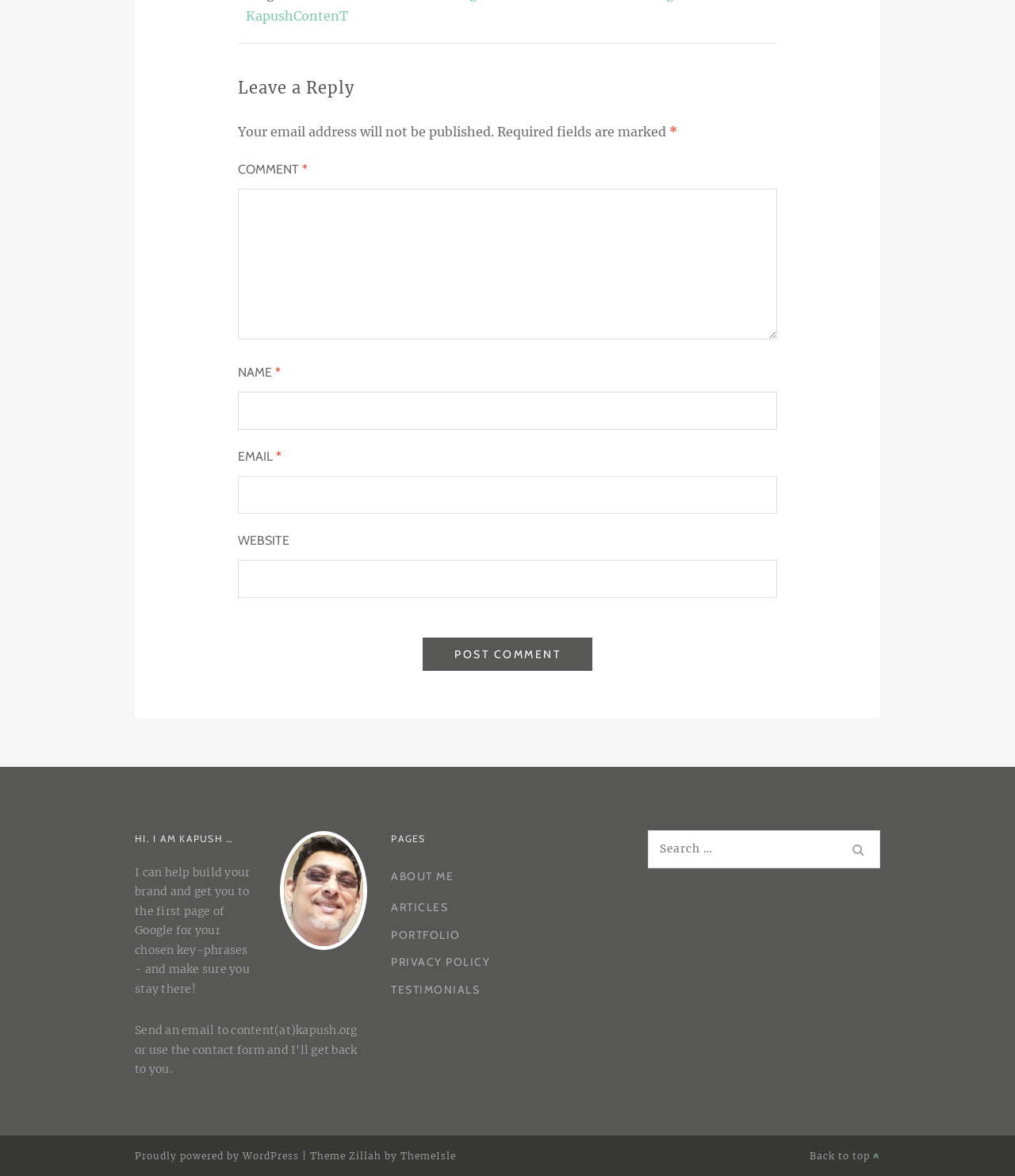Calculate the bounding box coordinates of the UI element given the description: "3190 North State Route 89A".

None